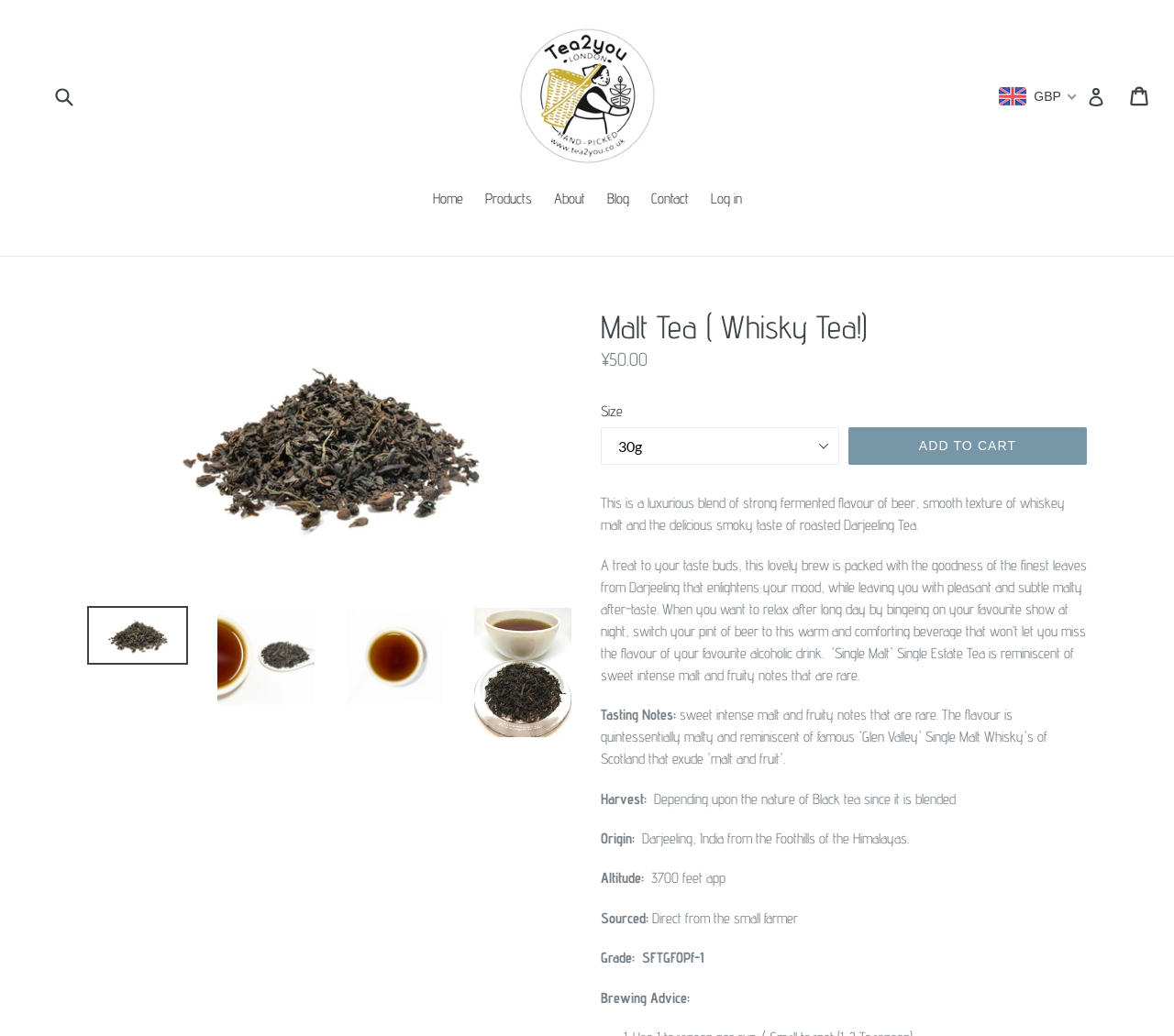What is the size of the tea?
Kindly give a detailed and elaborate answer to the question.

I found a combobox element with the text 'Size' but it does not have a selected value, so I couldn't determine the size of the tea.